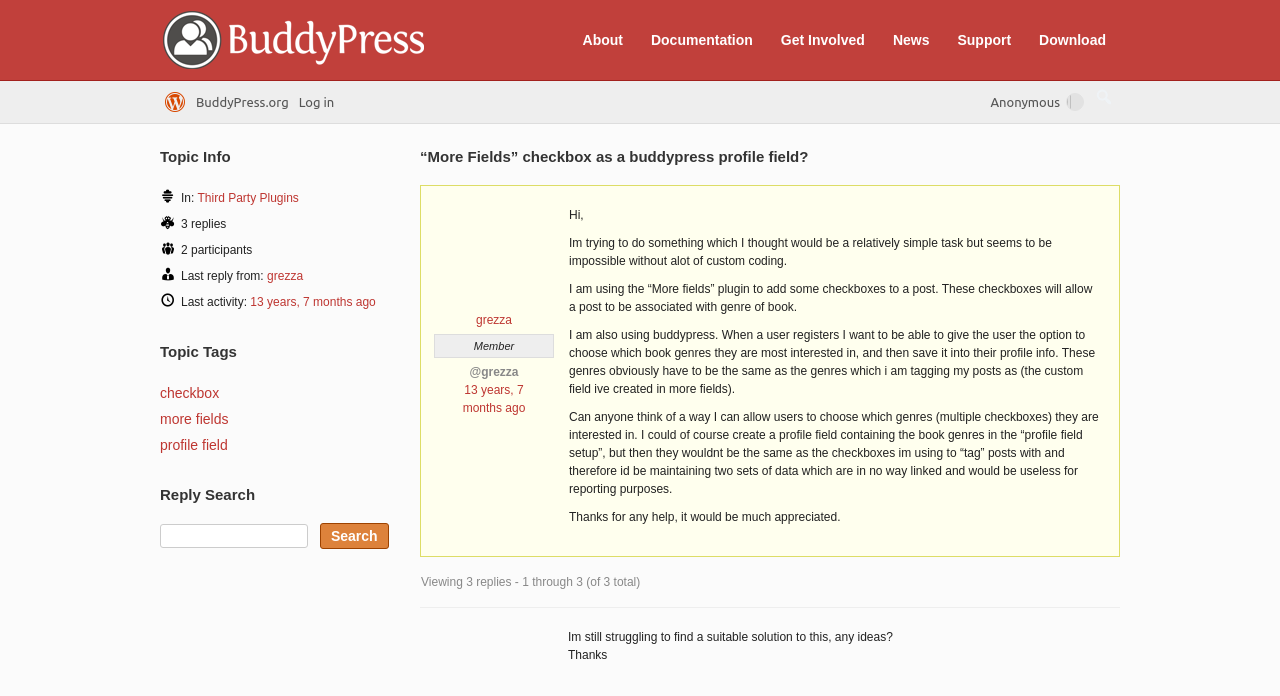Who started the discussion?
We need a detailed and meticulous answer to the question.

The discussion was started by 'grezza' which is indicated by the link element with the text 'grezza' and the StaticText element with the text '@grezza'.